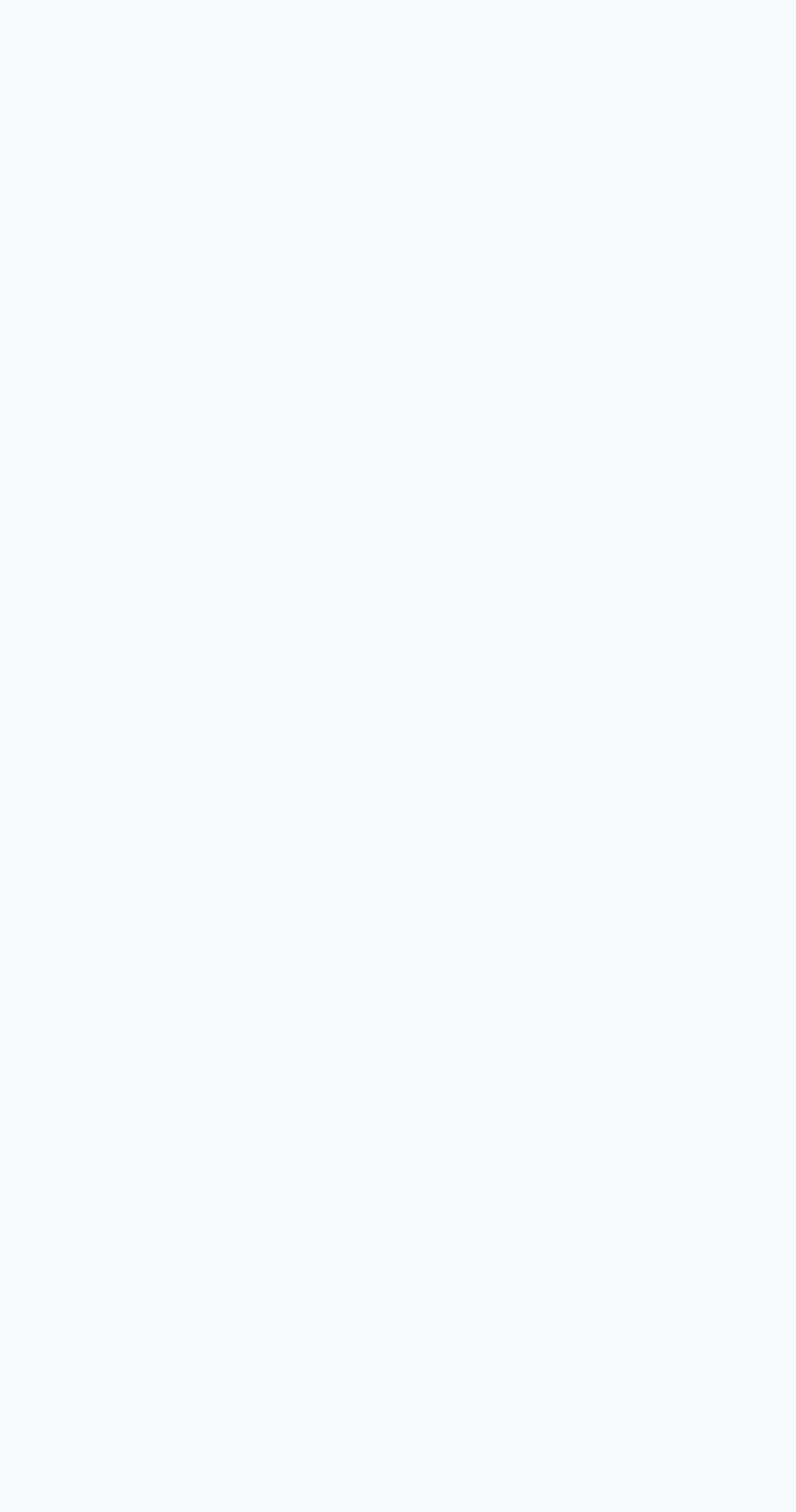Answer the question below in one word or phrase:
How many images are there on the webpage?

6